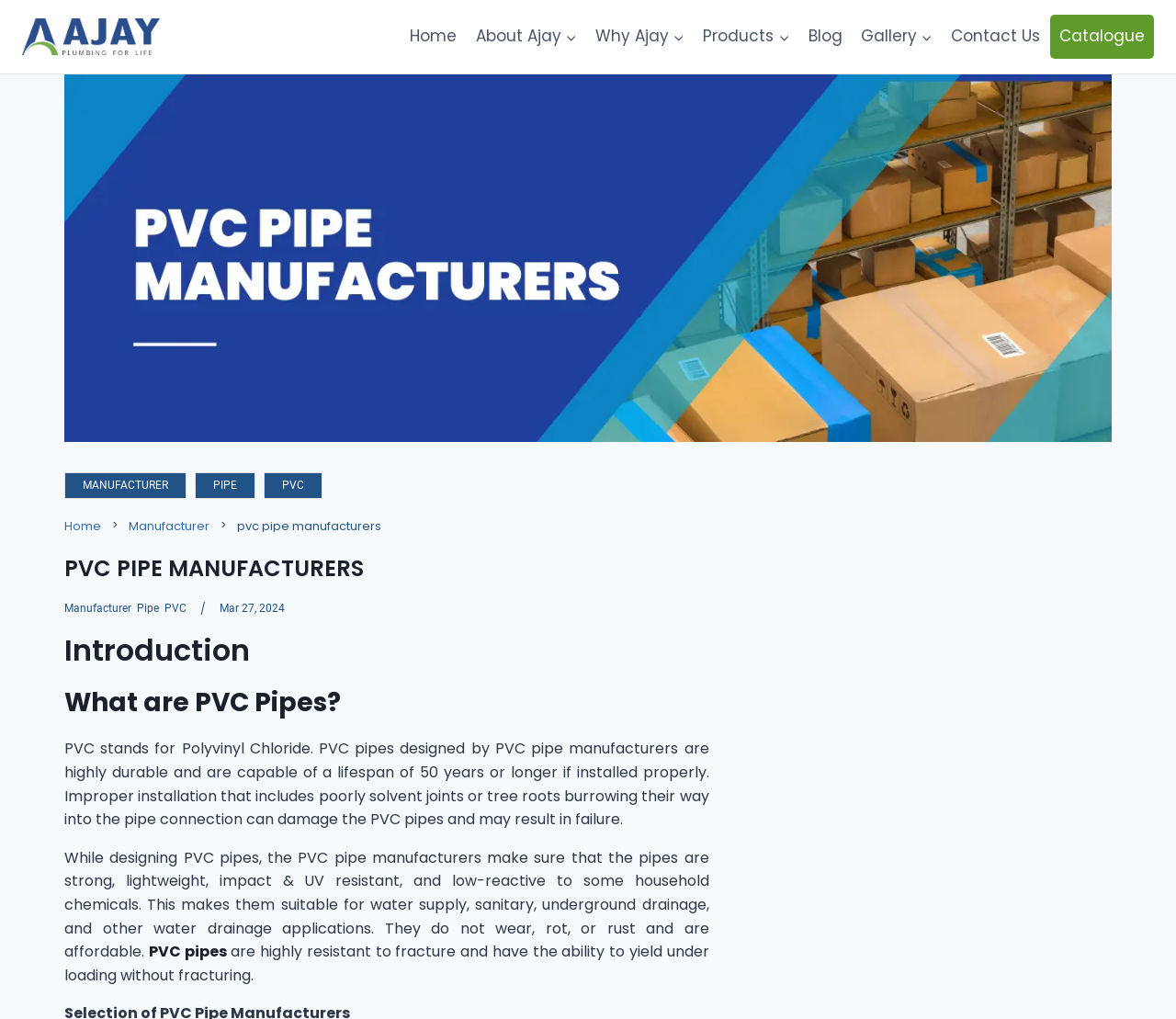What makes PVC pipes suitable for water supply applications?
Please answer the question with as much detail and depth as you can.

The webpage explains that PVC pipes are suitable for water supply, sanitary, underground drainage, and other water drainage applications because they are strong, lightweight, impact & UV resistant, and low-reactive to some household chemicals, making them a suitable choice for these applications.